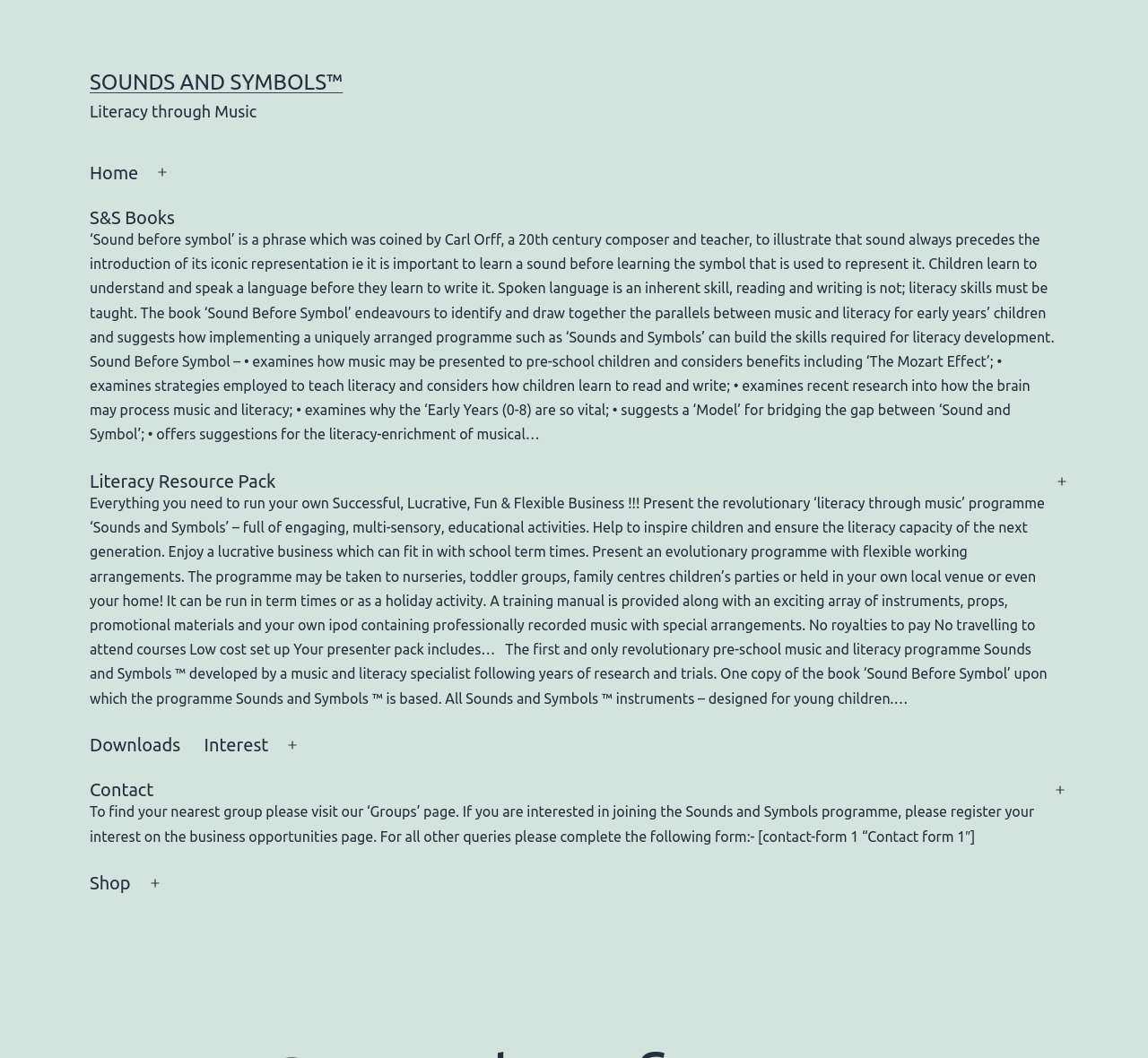Locate the bounding box coordinates of the clickable region to complete the following instruction: "Go to the 'Shop' page."

[0.068, 0.814, 0.124, 0.856]